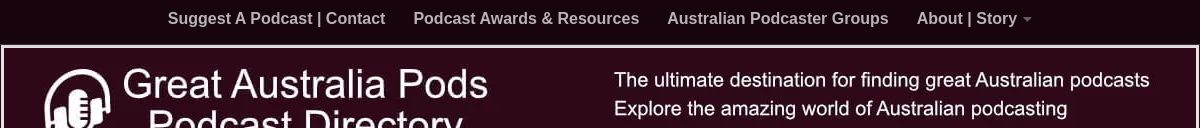What is the purpose of the directory?
Your answer should be a single word or phrase derived from the screenshot.

Discovering exceptional Australian podcasts